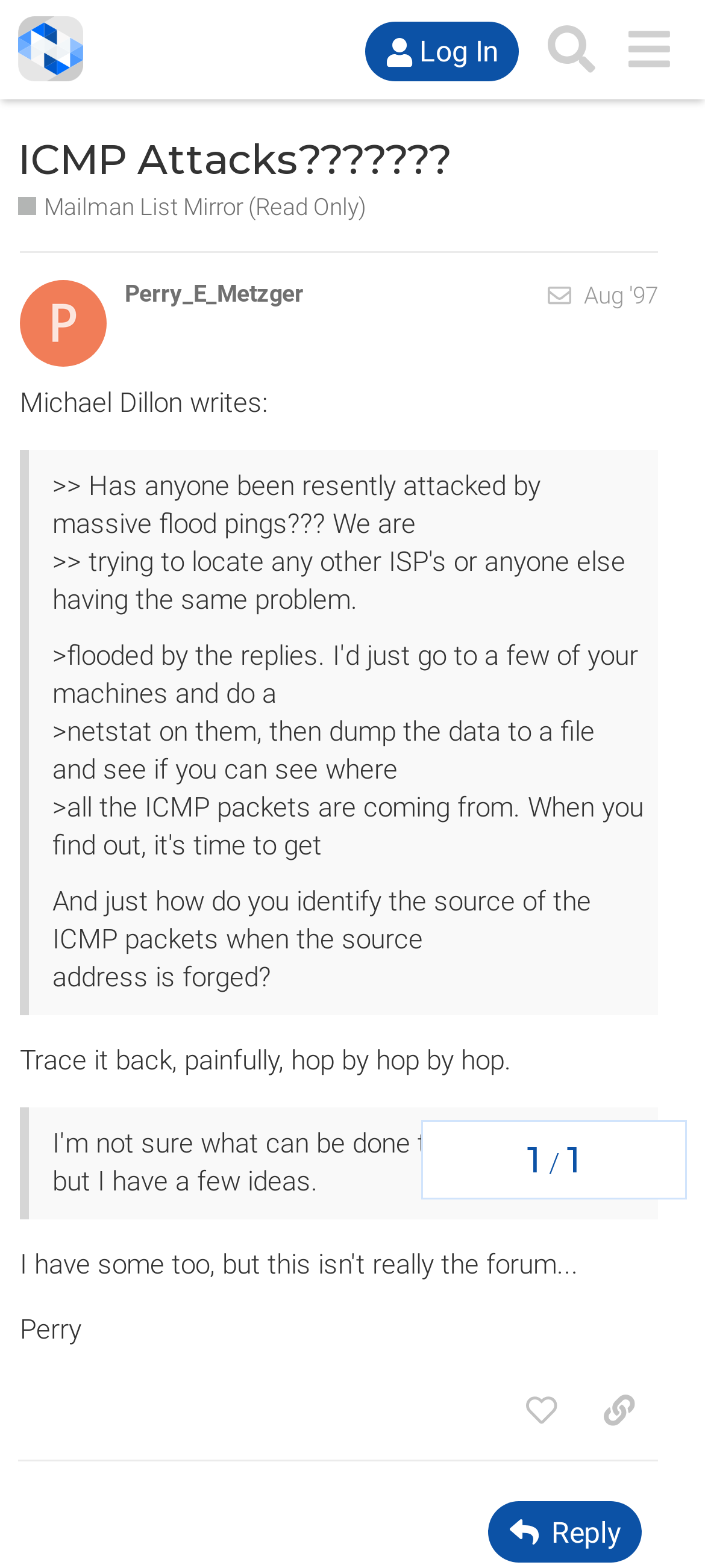Explain in detail what you observe on this webpage.

The webpage appears to be a discussion forum or mailing list archive, specifically the NANOG mailing list. At the top, there is a header section with a link to "NANOG" accompanied by an image, as well as buttons for "Log In" and "Search". Below this, there is a heading that reads "ICMP Attacks???????" with a link to the same text.

The main content of the page is a post from a user named Michael Dillon, which is dated August 15, 1997. The post is a blockquote with several paragraphs of text, including a question about being attacked by massive flood pings and a discussion about tracing the source of ICMP packets. There are also responses from other users, including Perry_E_Metzger.

To the right of the post, there is a navigation section with a topic progress indicator, showing the current post as "1" out of a total number of posts. Below the post, there are buttons to "Reply" to the post, as well as an image. There is also a call to action to sign up or log in to like the post.

Overall, the webpage appears to be a archived discussion thread from a mailing list, with a focus on technical topics related to networking and security.